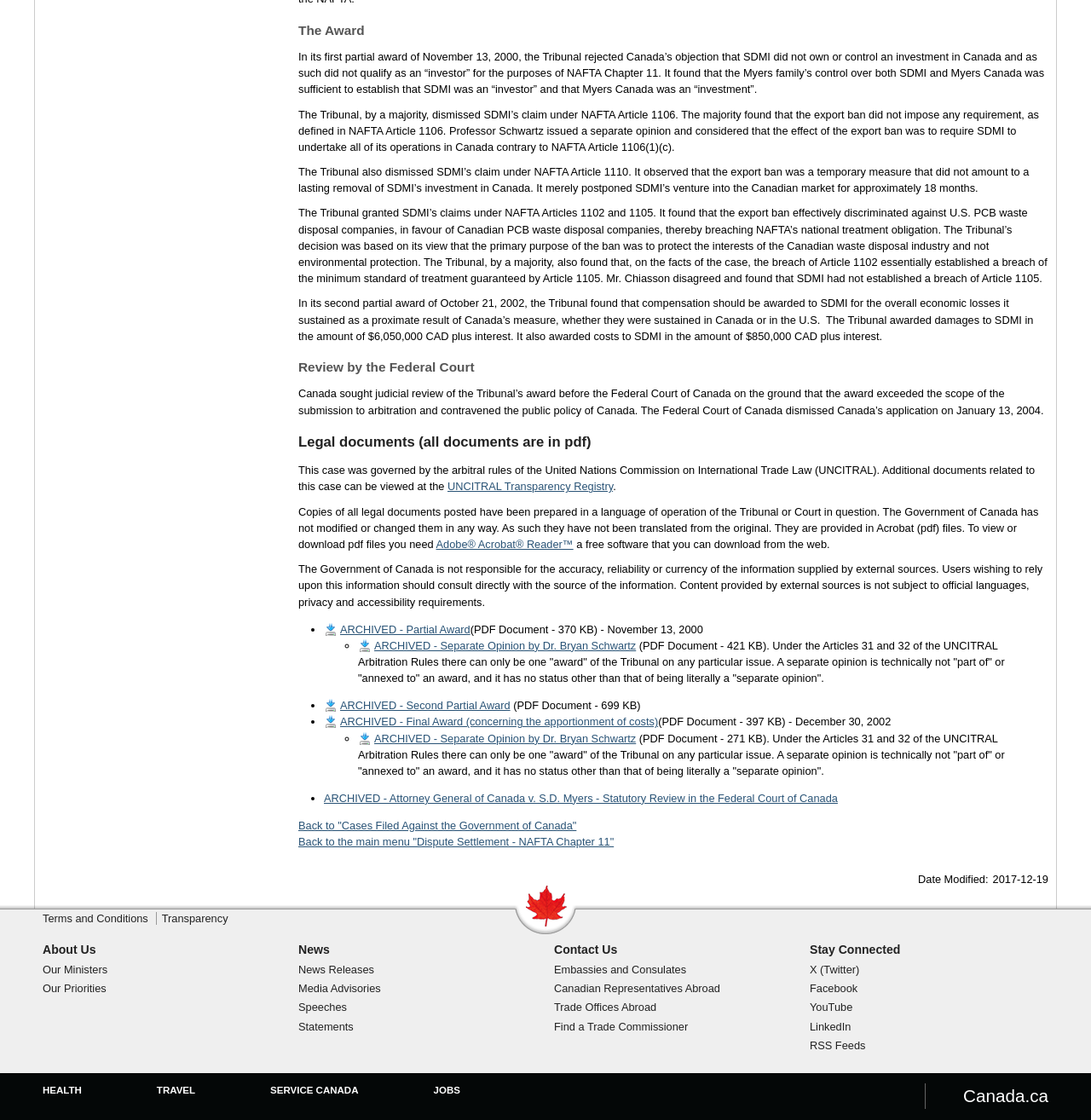What is the date of the 'Second Partial Award'?
Based on the visual content, answer with a single word or a brief phrase.

October 21, 2002